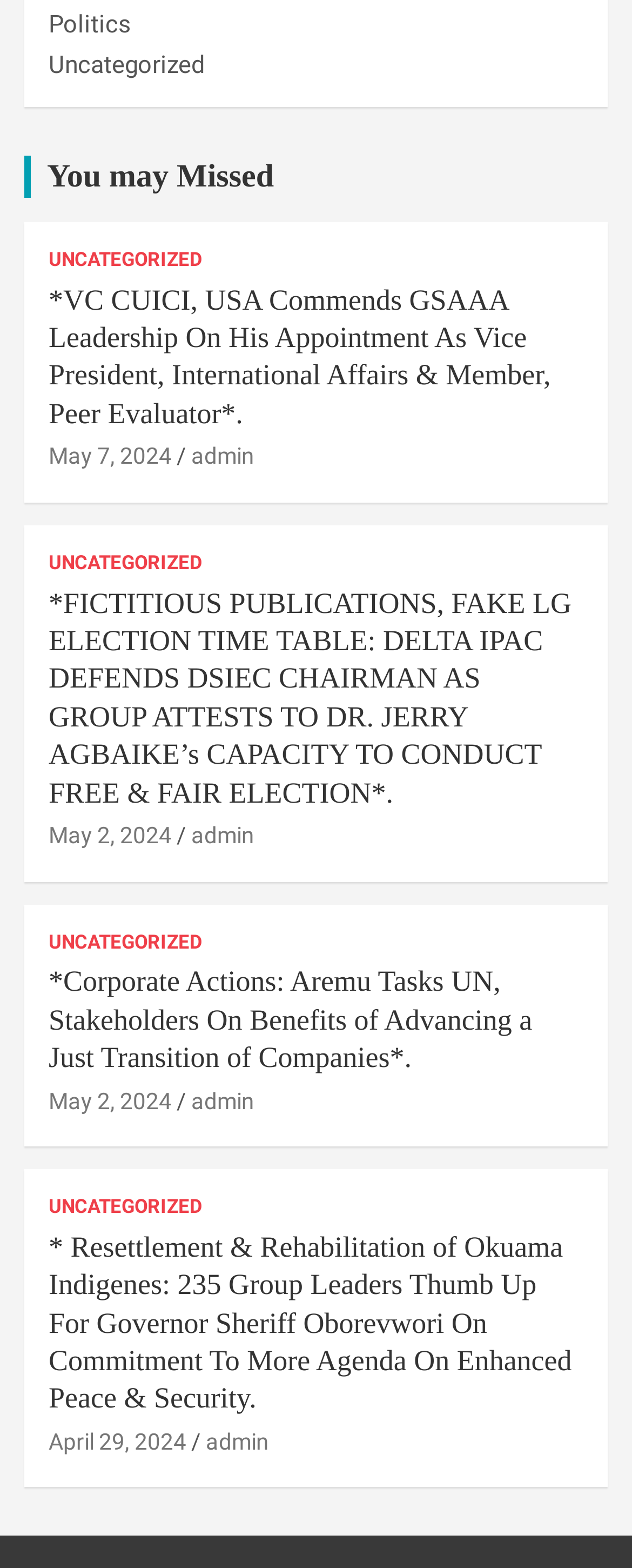Find the bounding box coordinates of the clickable area required to complete the following action: "Check the article '*FICTITIOUS PUBLICATIONS, FAKE LG ELECTION TIME TABLE: DELTA IPAC DEFENDS DSIEC CHAIRMAN AS GROUP ATTESTS TO DR. JERRY AGBAIKE’s CAPACITY TO CONDUCT FREE & FAIR ELECTION*.'".

[0.077, 0.373, 0.923, 0.518]